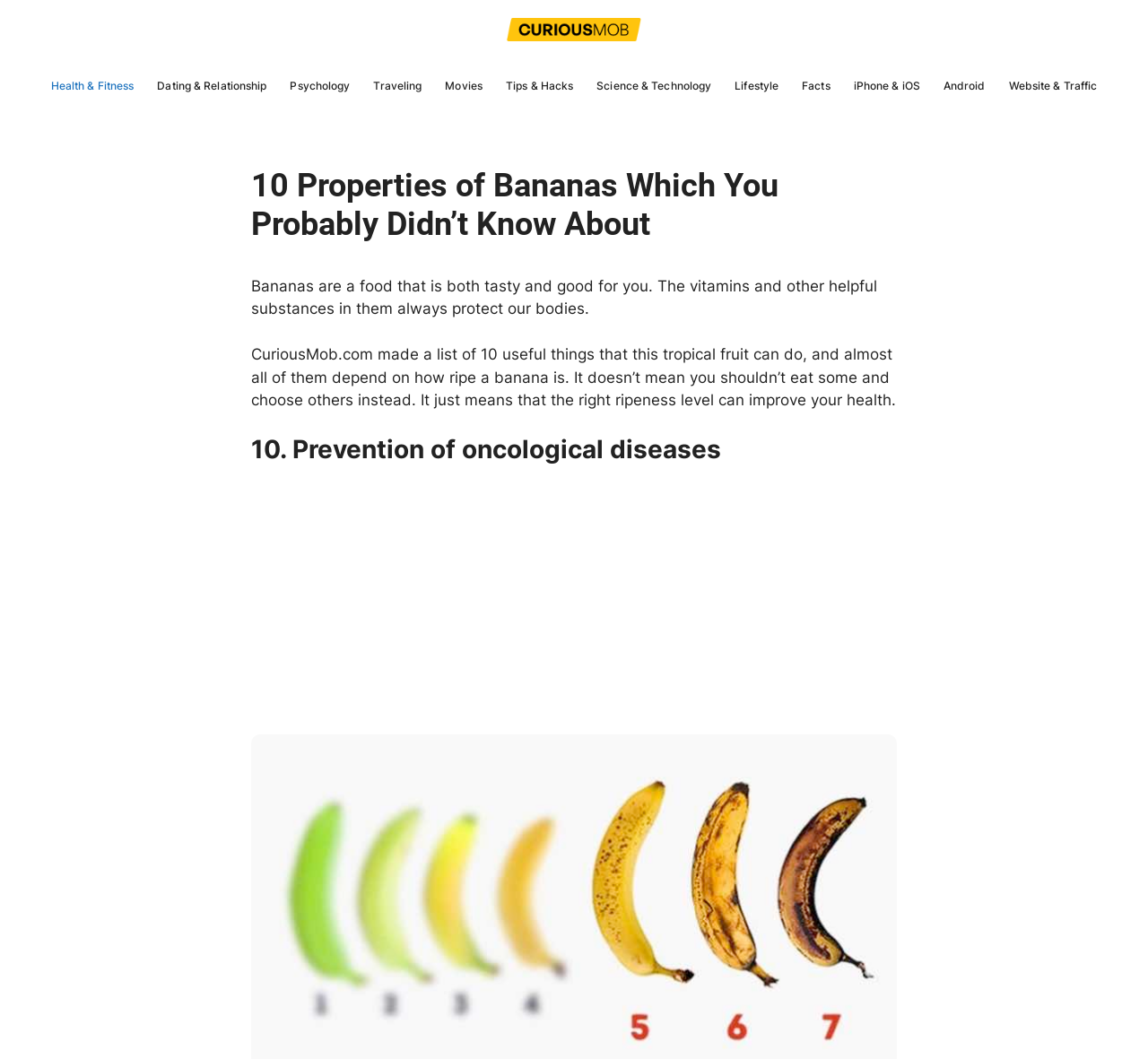What is the 10th property of bananas mentioned in the article?
Please elaborate on the answer to the question with detailed information.

The 10th property of bananas is mentioned in a heading that says '10. Prevention of oncological diseases', which is located below the introduction of the article.